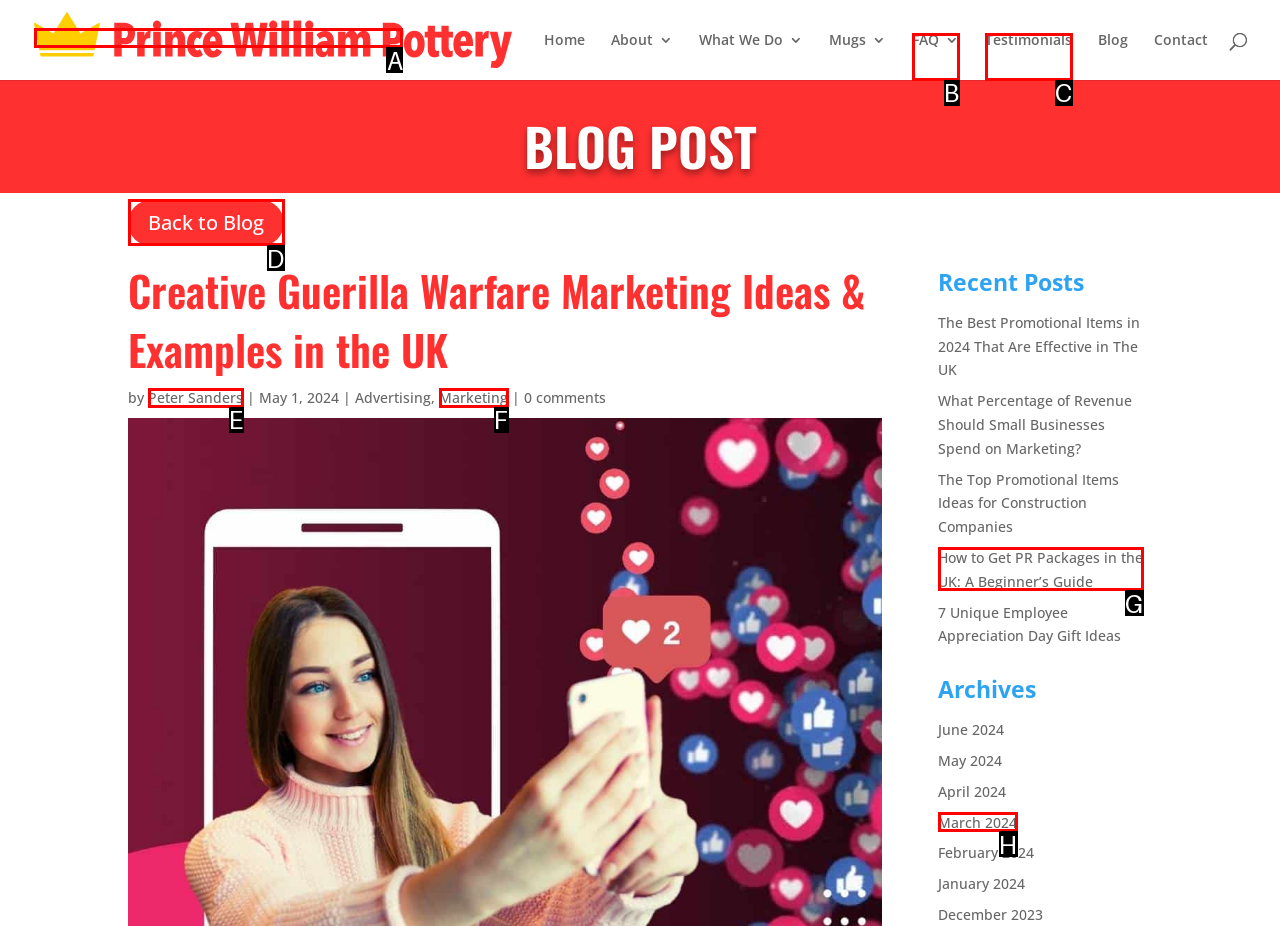Determine which option matches the element description: Back to Blog
Reply with the letter of the appropriate option from the options provided.

D